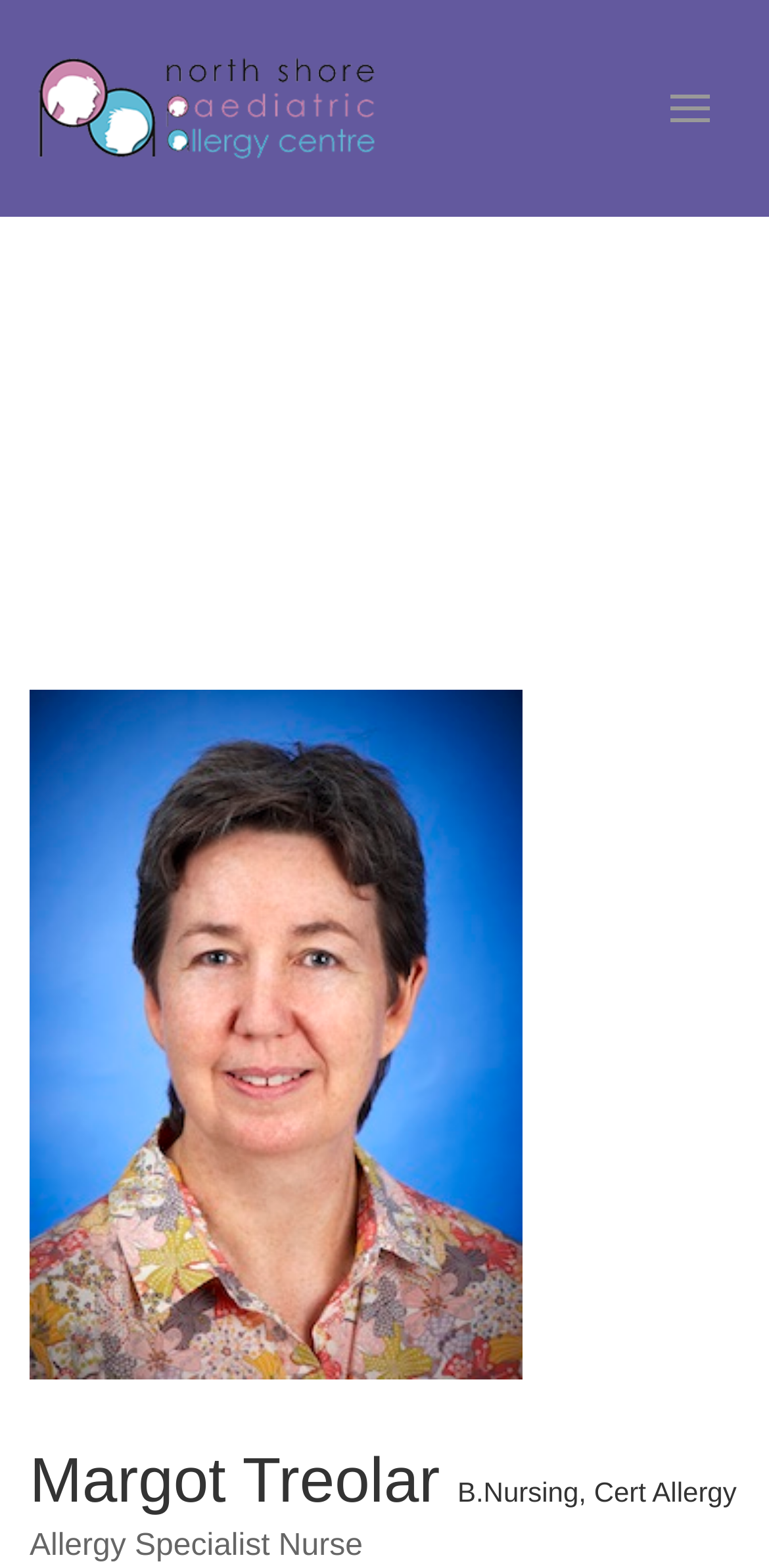Please provide the bounding box coordinate of the region that matches the element description: alt="Kids Allergy". Coordinates should be in the format (top-left x, top-left y, bottom-right x, bottom-right y) and all values should be between 0 and 1.

[0.038, 0.033, 0.5, 0.105]